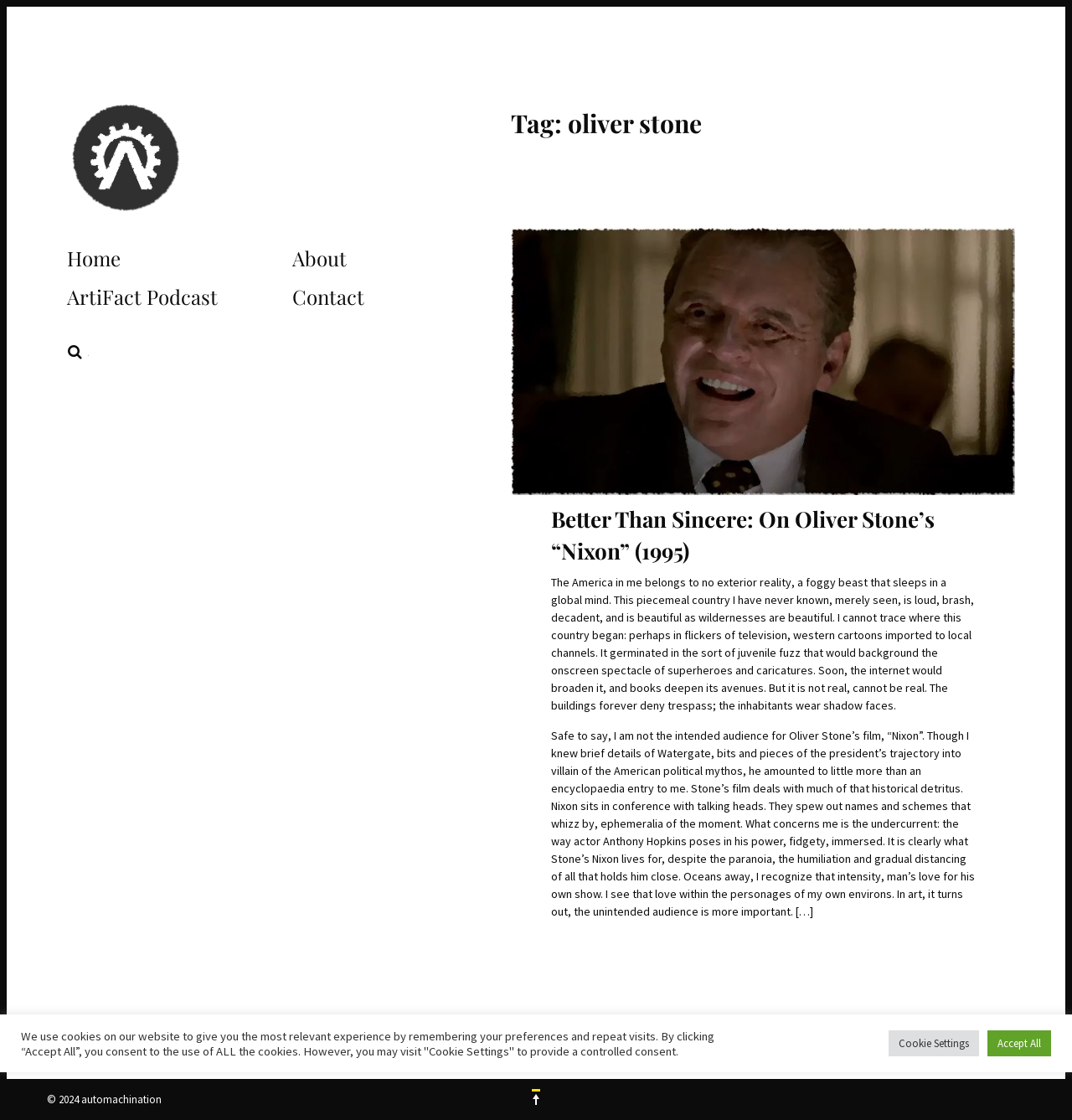What is the name of the website?
Examine the image and provide an in-depth answer to the question.

I determined the name of the website by looking at the logo link at the top left corner of the webpage, which says 'The logo for automachination.com'.